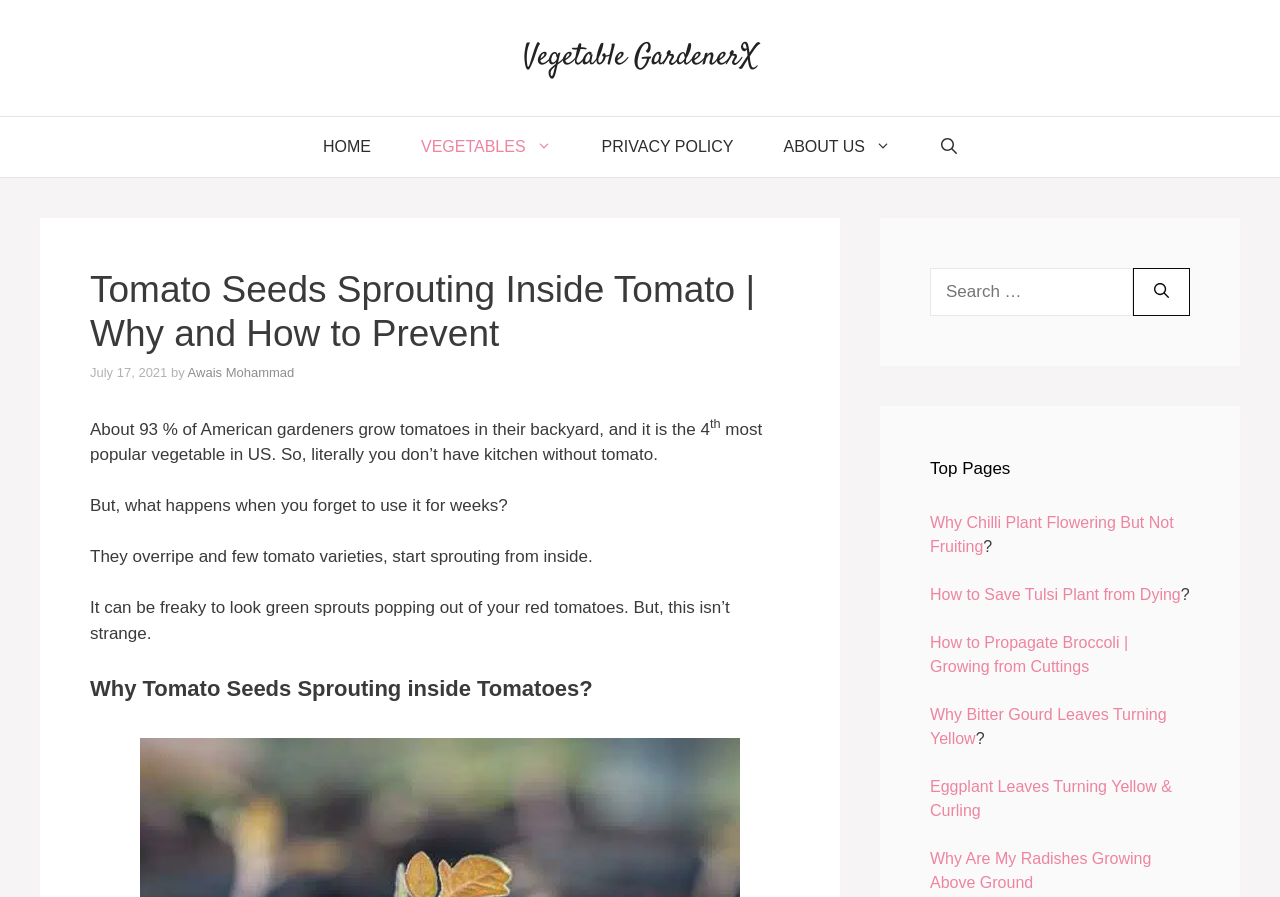What is the author of this article?
Answer the question with just one word or phrase using the image.

Awais Mohammad